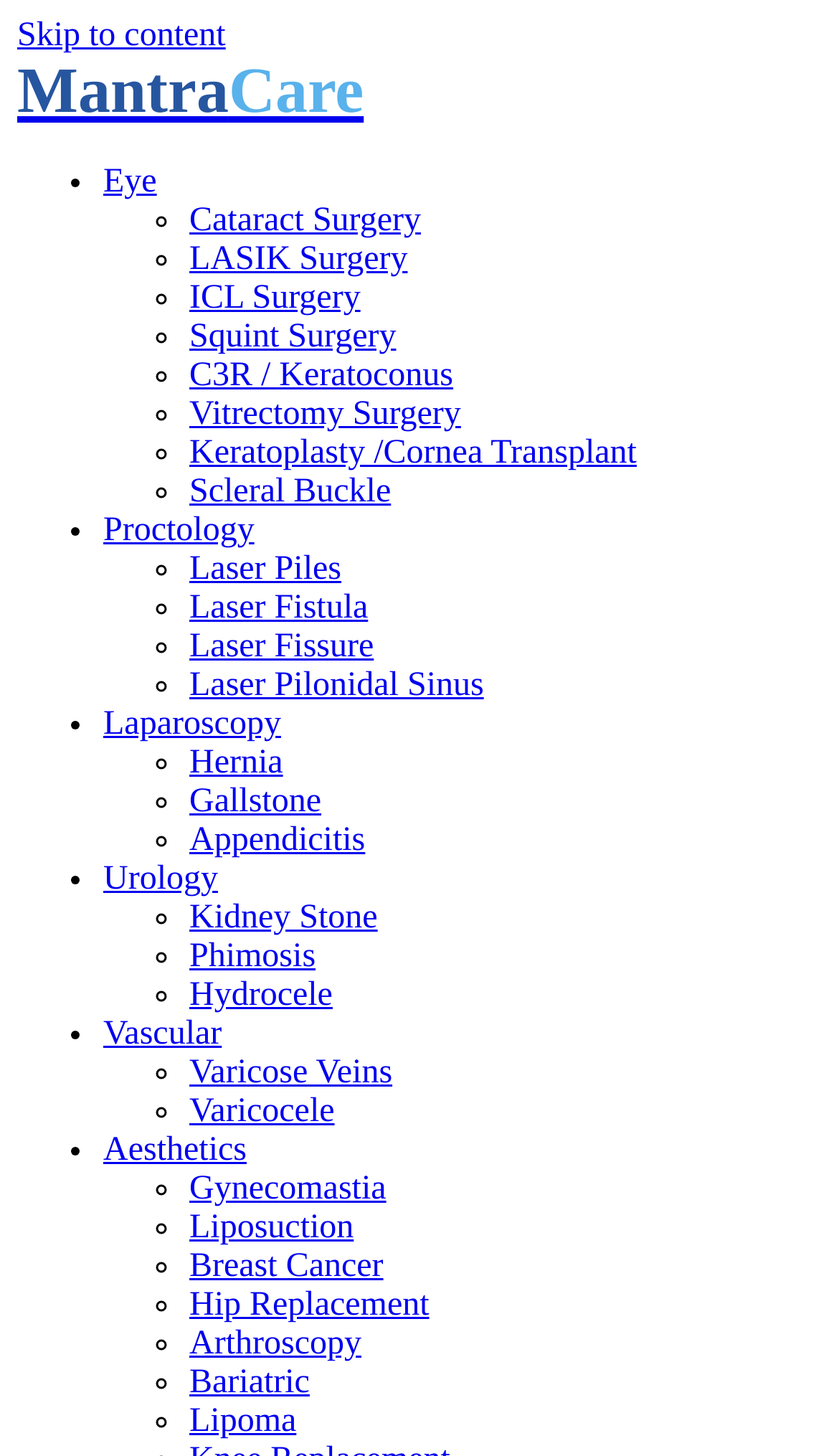Please determine the heading text of this webpage.

Advanced Piles treatment in Sirsa